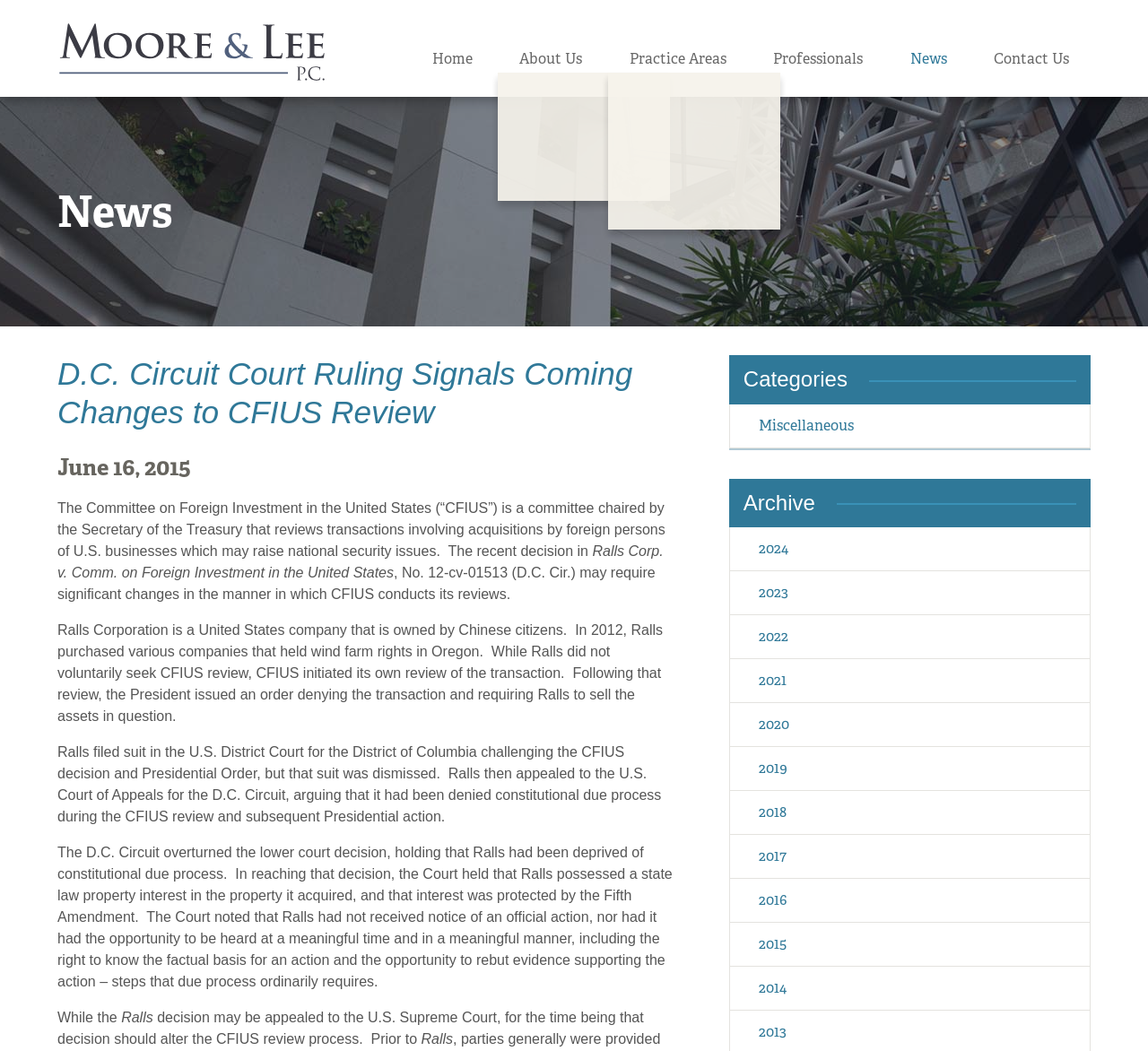What is the year of the news article?
Kindly give a detailed and elaborate answer to the question.

The year of the news article can be found in the subheading of the article, which is 'June 16, 2015'. This subheading is located below the main heading of the article.